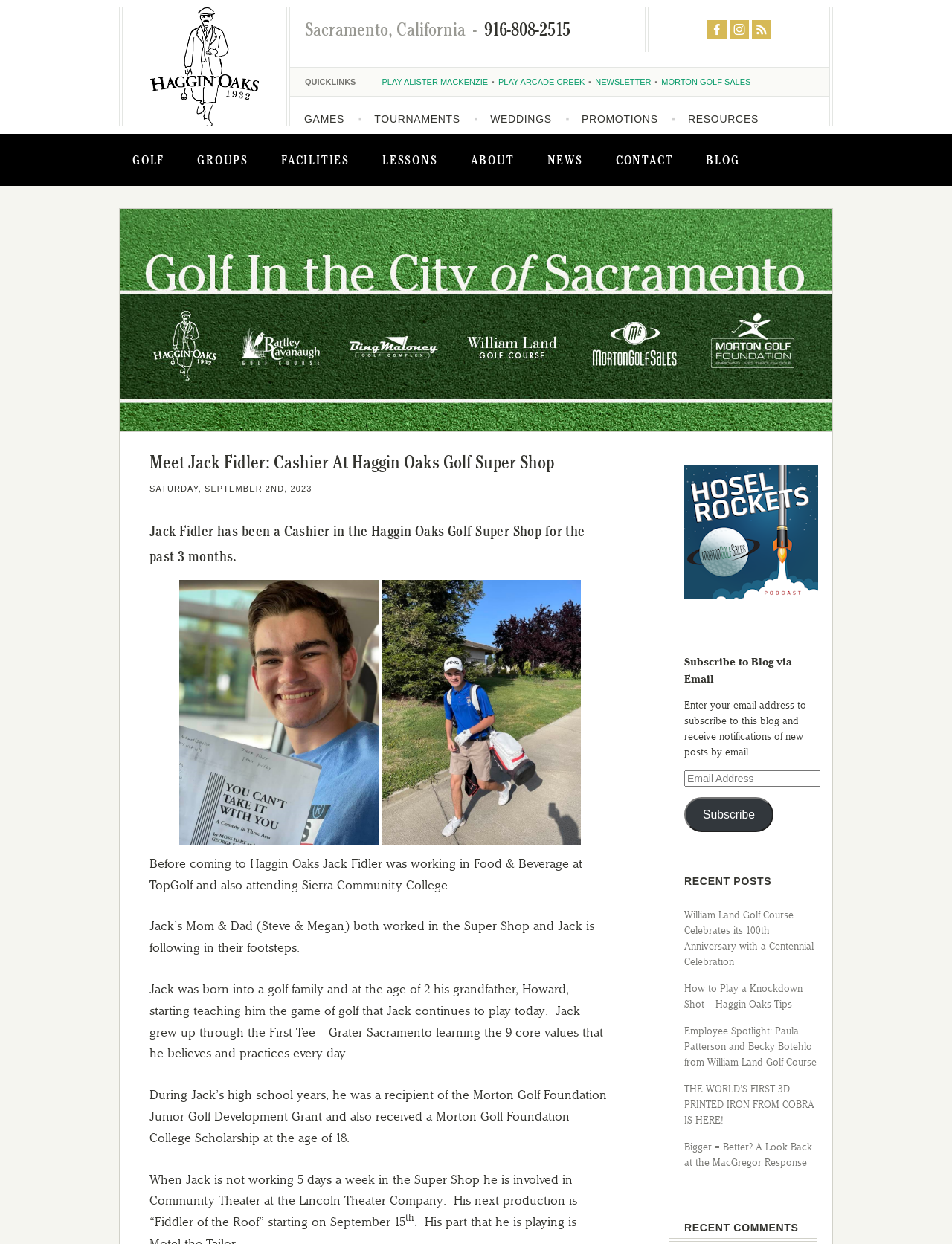Kindly provide the bounding box coordinates of the section you need to click on to fulfill the given instruction: "Back to BGT blog".

None